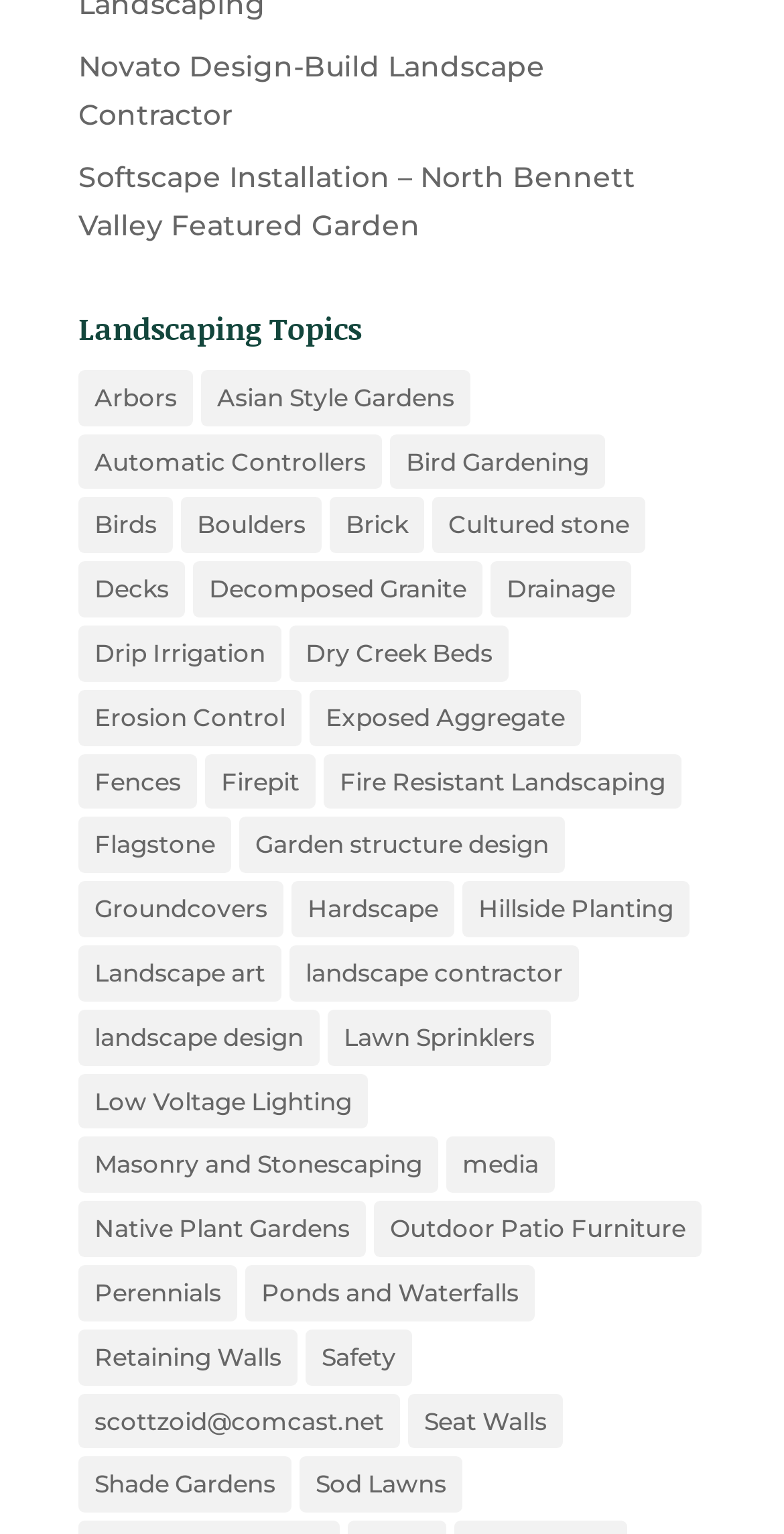Please determine the bounding box coordinates of the element's region to click for the following instruction: "Visit 'Arbors'".

[0.1, 0.241, 0.246, 0.278]